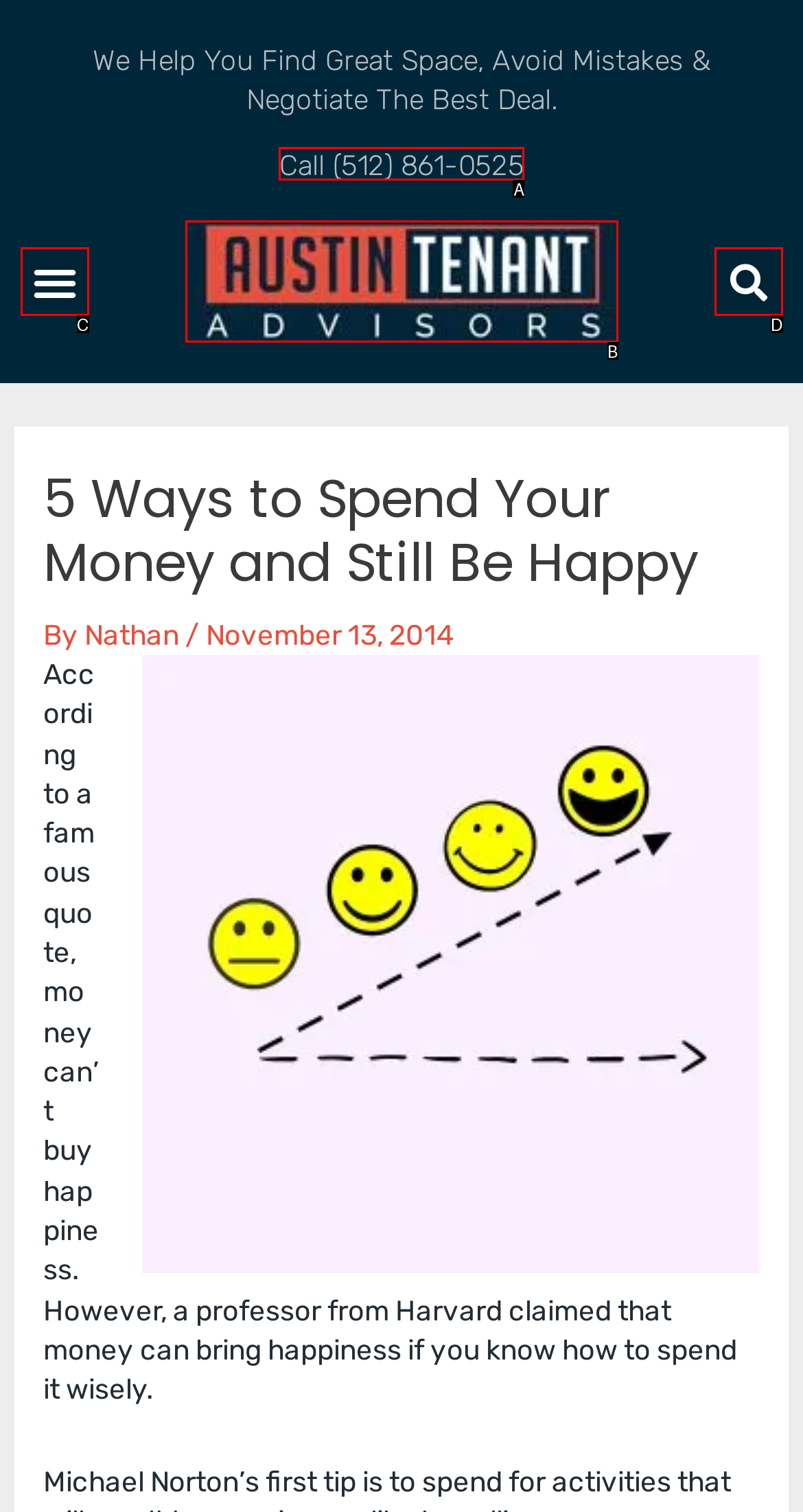Identify the HTML element that corresponds to the description: Menu Provide the letter of the correct option directly.

C